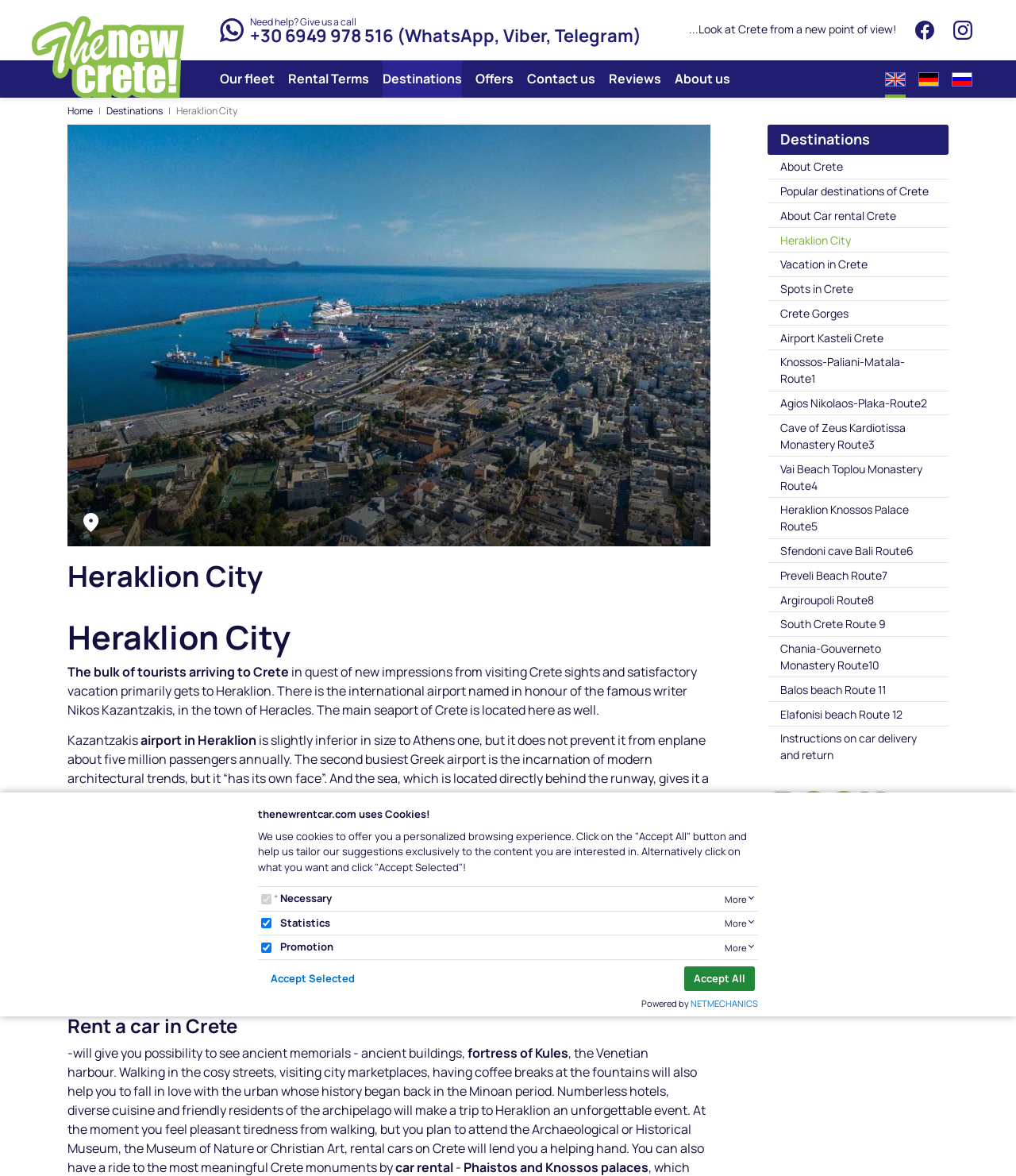What is the name of the palace mentioned in the text?
Please give a detailed and elaborate explanation in response to the question.

The answer can be found in the paragraph that describes the possibility of visiting ancient memorials, where it is mentioned that 'You can also have a ride to the most meaningful Crete monuments by car rental, Phaistos and Knossos palaces.'